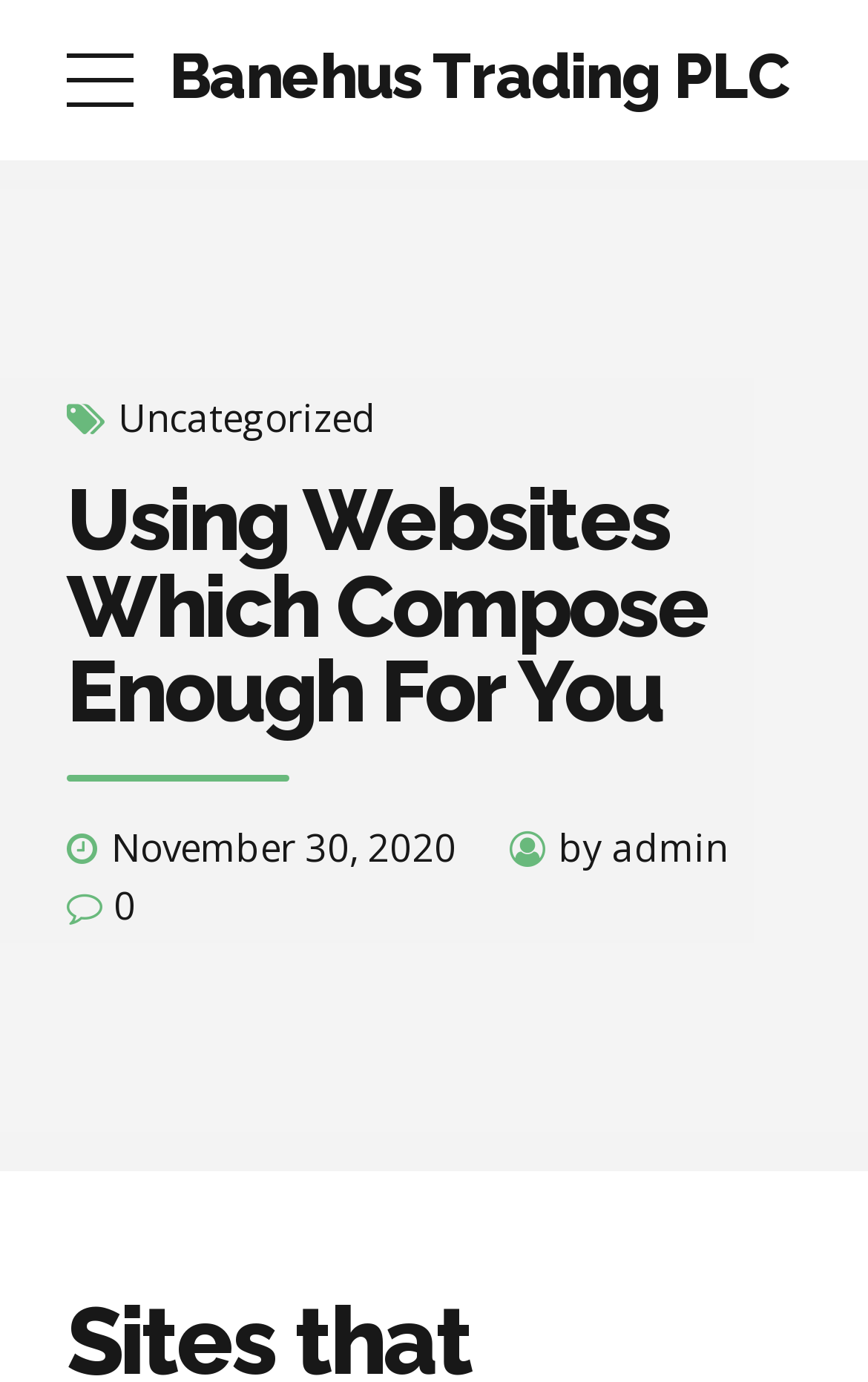What is the company name mentioned on the webpage?
Provide a detailed answer to the question using information from the image.

I found the company name by looking at the link 'Banehus Trading PLC' which is located at the top of the webpage.